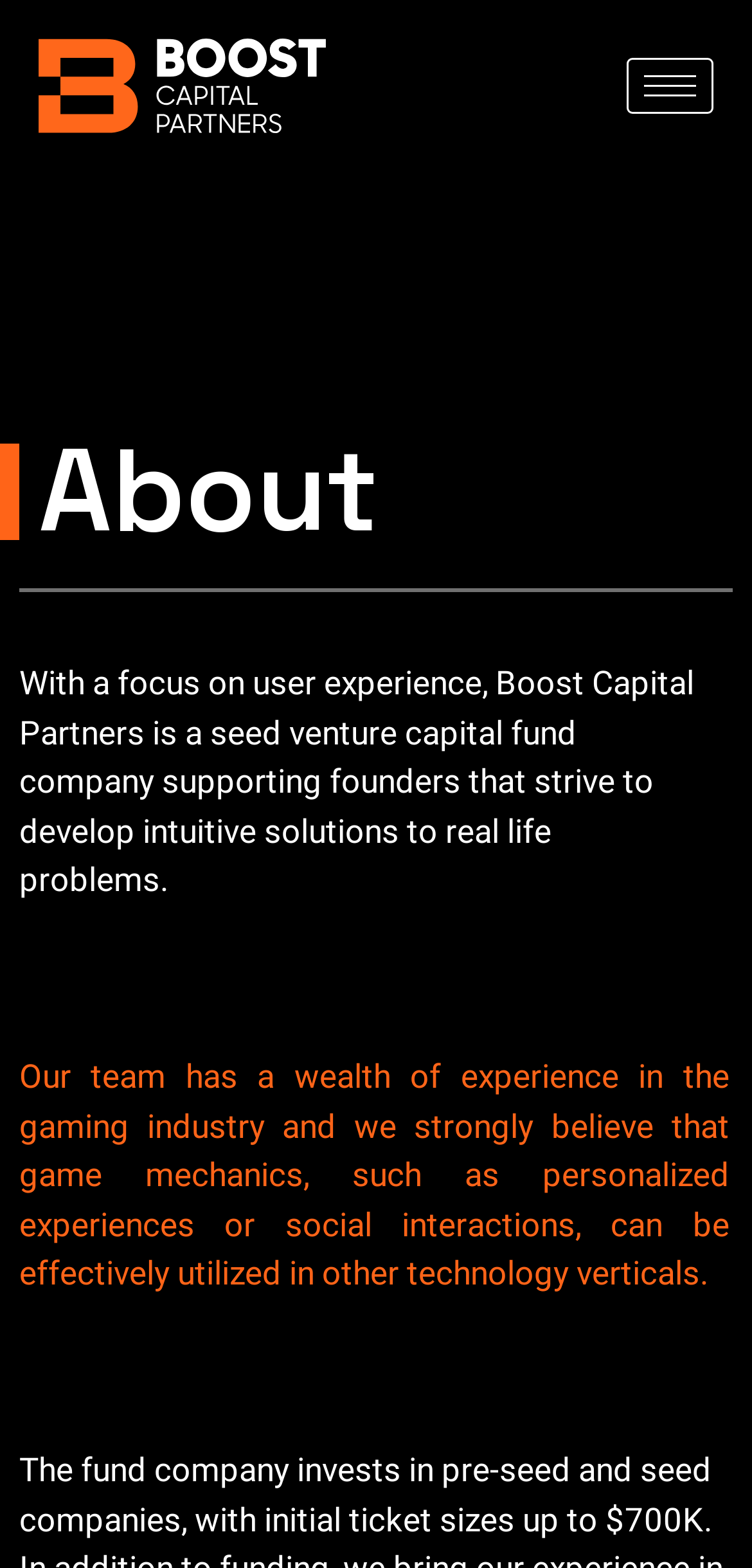Use a single word or phrase to answer the question: What industry does the team have experience in?

Gaming industry